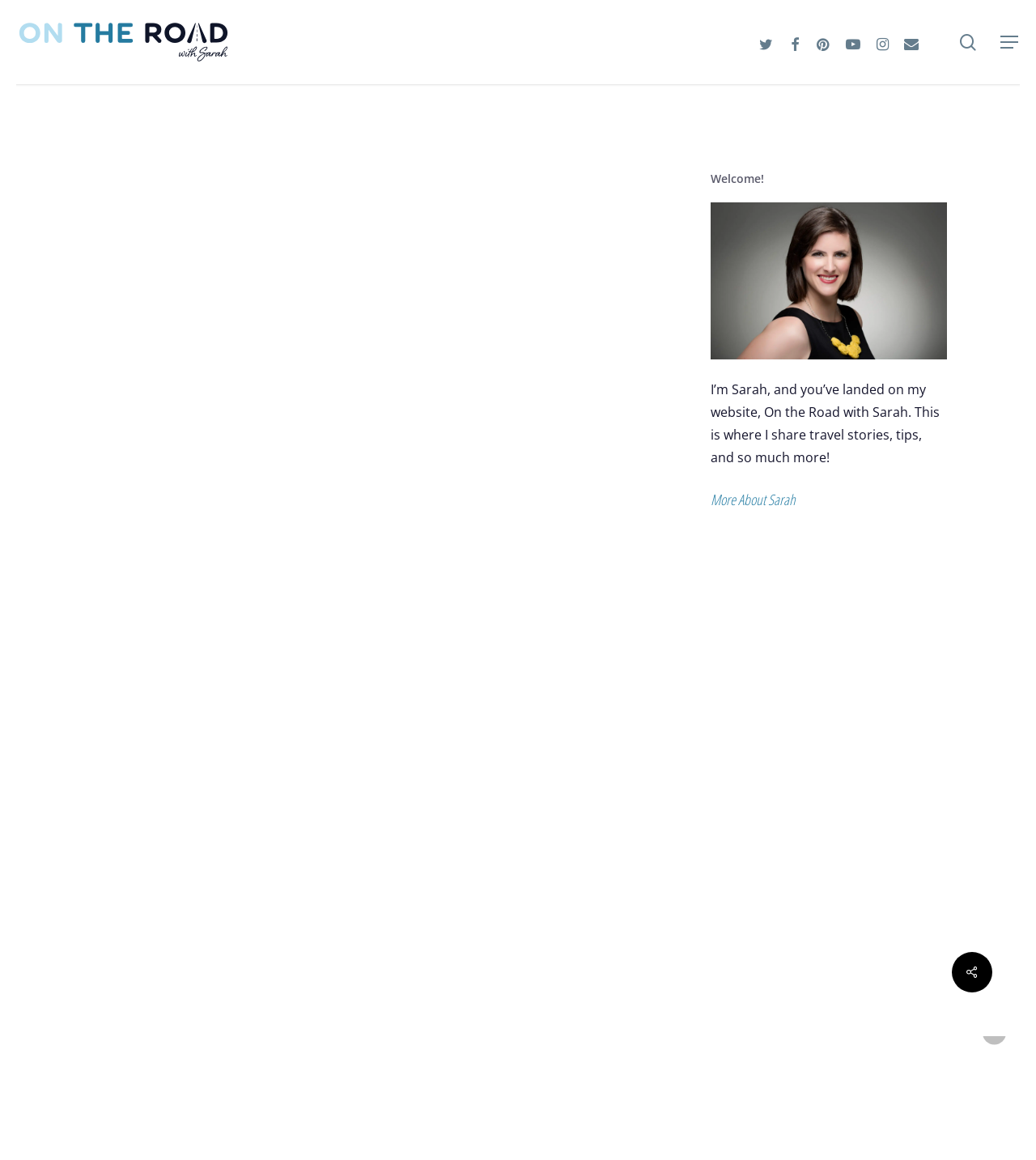Please determine the bounding box coordinates of the element to click in order to execute the following instruction: "Explore Navigation Menu". The coordinates should be four float numbers between 0 and 1, specified as [left, top, right, bottom].

[0.966, 0.029, 0.984, 0.044]